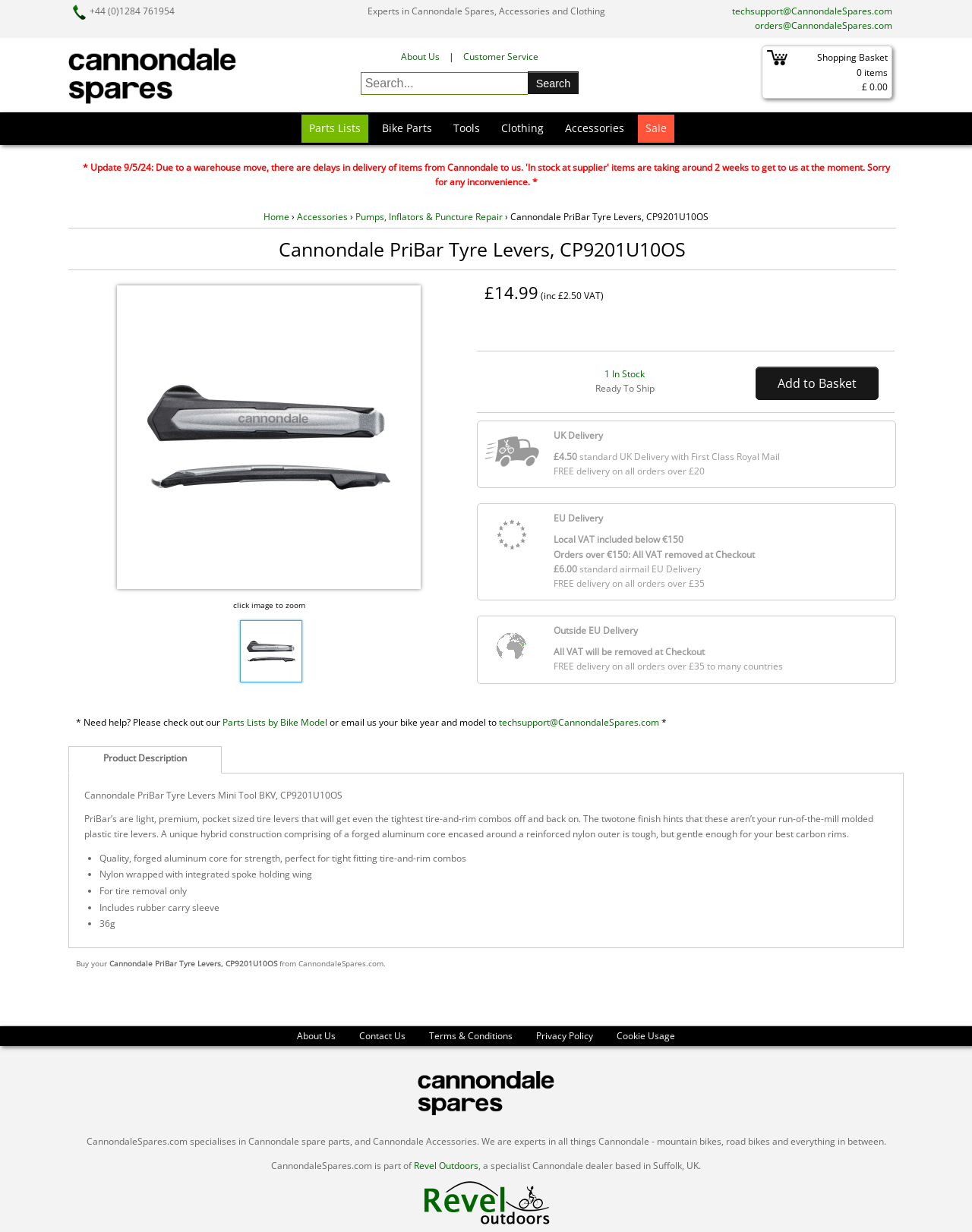What is the material of the core of Cannondale PriBar Tyre Levers?
Look at the screenshot and respond with one word or a short phrase.

Forged aluminum